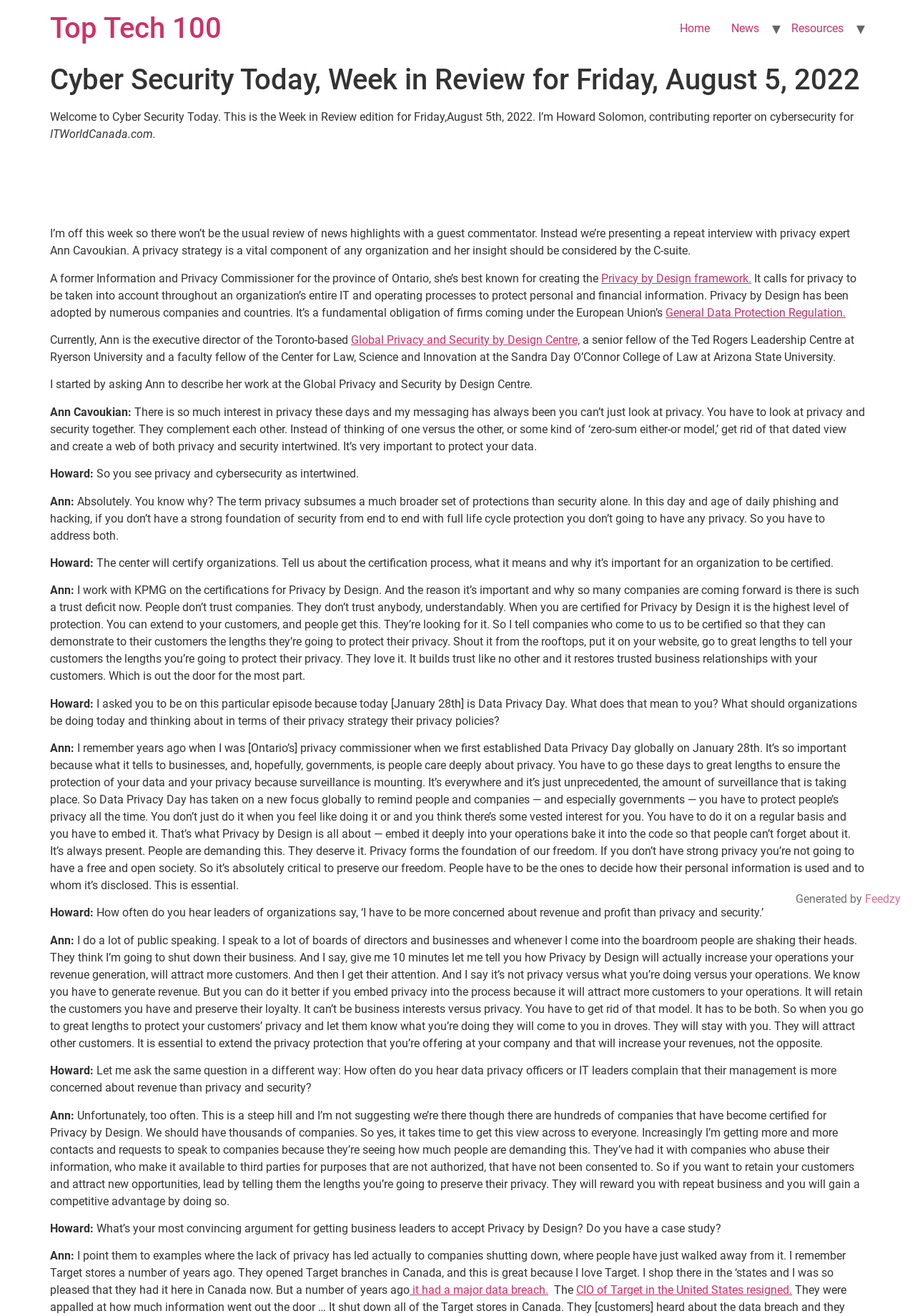Identify the bounding box coordinates of the region I need to click to complete this instruction: "Learn about the 'Global Privacy and Security by Design Centre'".

[0.384, 0.253, 0.634, 0.263]